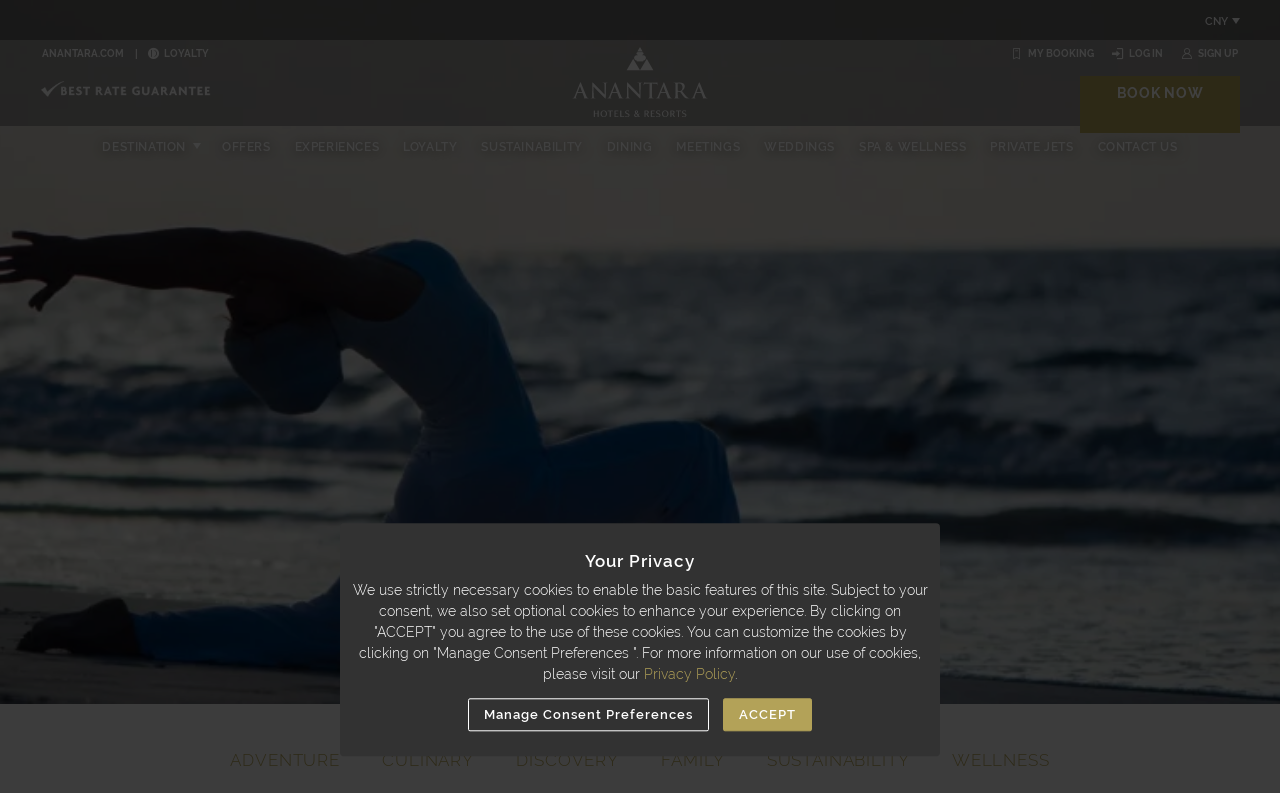What is the theme of the webpage?
Craft a detailed and extensive response to the question.

The webpage appears to be related to a hotel or resort, as it has navigation links related to booking, experiences, and amenities, and also has a 'BOOK NOW' button, indicating that users can make reservations or bookings on the website.